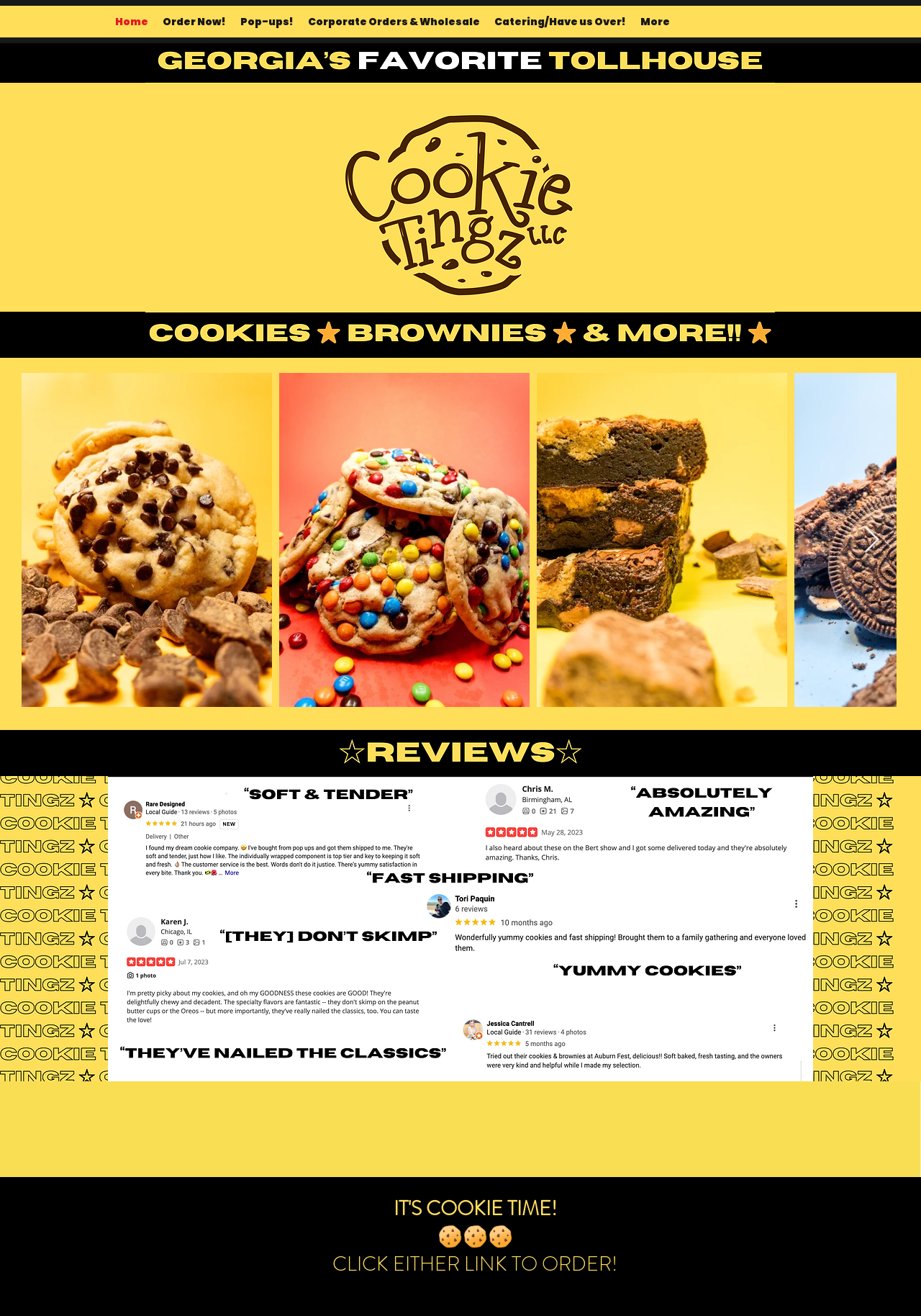Explain in detail what you observe on this webpage.

The webpage is the homepage of Cookie Tingz LLC, a company that appears to be a bakery or cookie retailer. At the top of the page, there is a navigation bar with seven links: "Home", "Order Now!", "Pop-ups!", "Corporate Orders & Wholesale", "Catering/Have us Over!", and "More". 

Below the navigation bar, there is a large image that spans most of the width of the page, with the text "Welcome to Cookie Tingz!" written on it. 

Further down, there are three sections, each containing an image and a brief description of a cookie type: "Super Chocolate Chunk Cookie", "M&M Chocolate Chunk Cookie", and "Brookie Brownie.jpeg". These sections are arranged side by side, taking up most of the page's width.

To the right of these sections, there is a "Next Item" button with an arrow icon. 

In the background, there are two large images that cover the entire width of the page, one on top of the other. The top image is a darker version of the bottom image, which appears to be a decorative background with words written on it.

At the very bottom of the page, there is a large heading that reads "IT'S COOKIE TIME! 🍪🍪🍪 CLICK EITHER LINK TO ORDER!", which seems to be a call-to-action to encourage visitors to place an order.